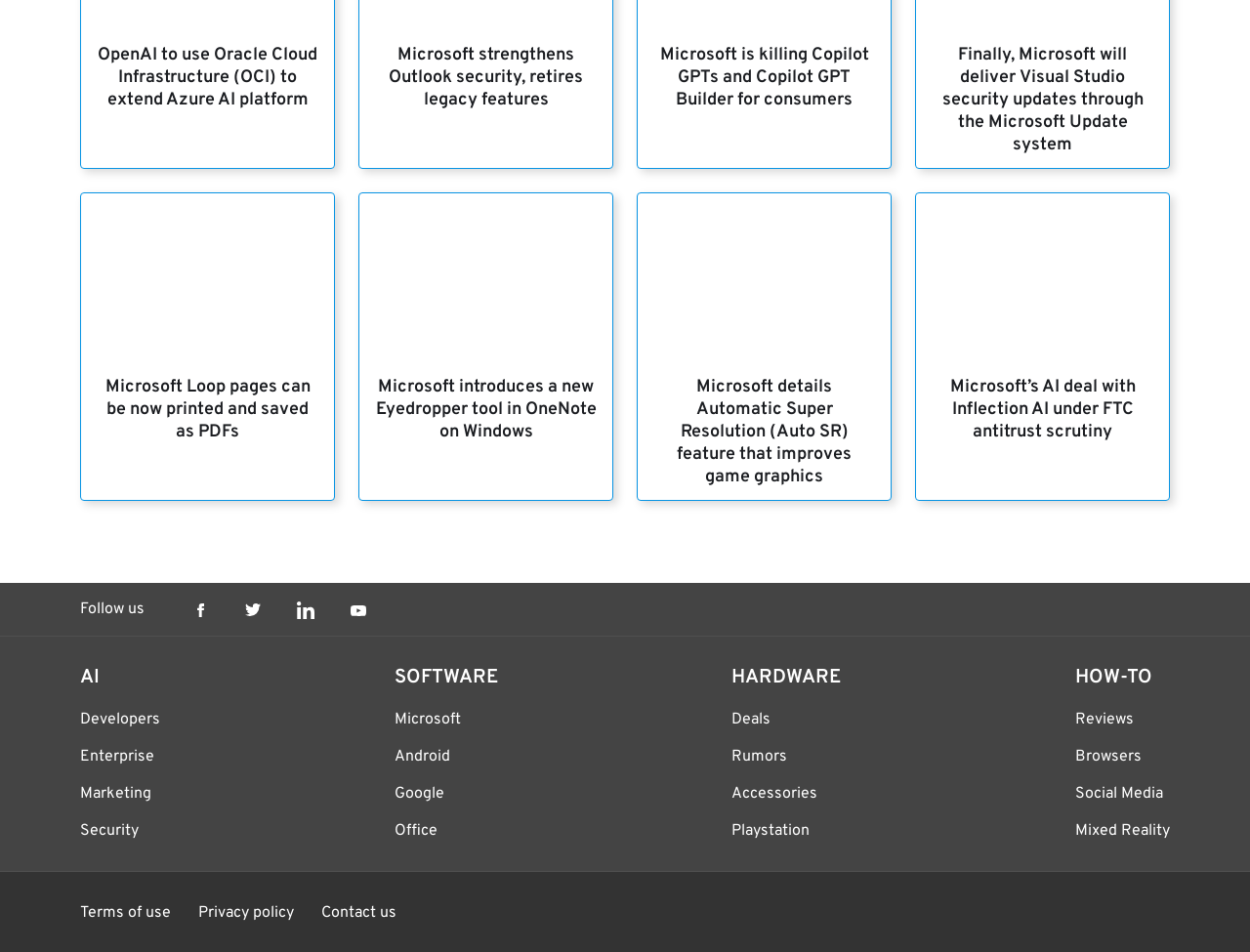Please answer the following question using a single word or phrase: 
What is the topic of the first article?

Microsoft